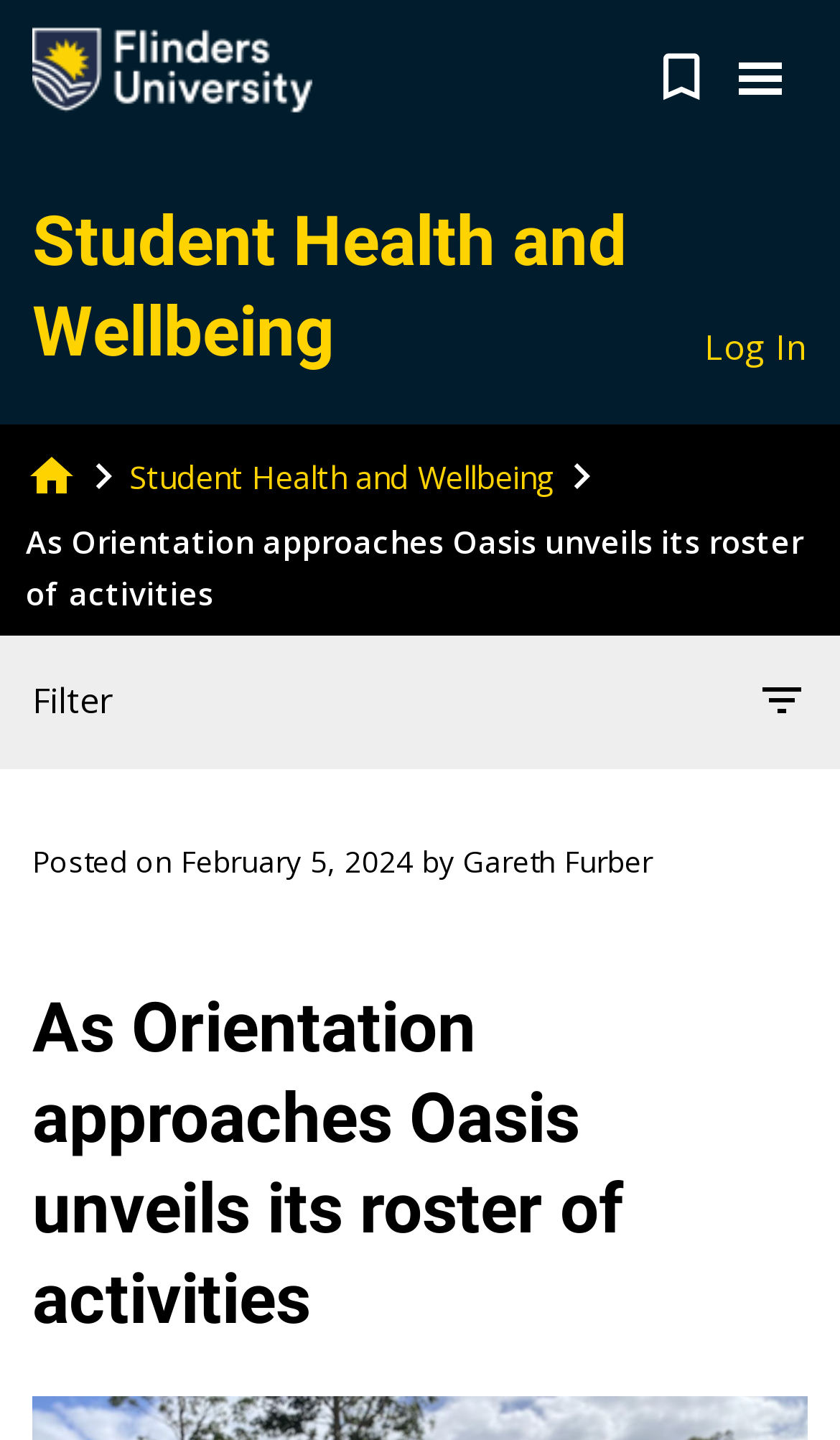Determine the bounding box coordinates of the region that needs to be clicked to achieve the task: "Go to Student Health and Wellbeing".

[0.038, 0.14, 0.746, 0.26]